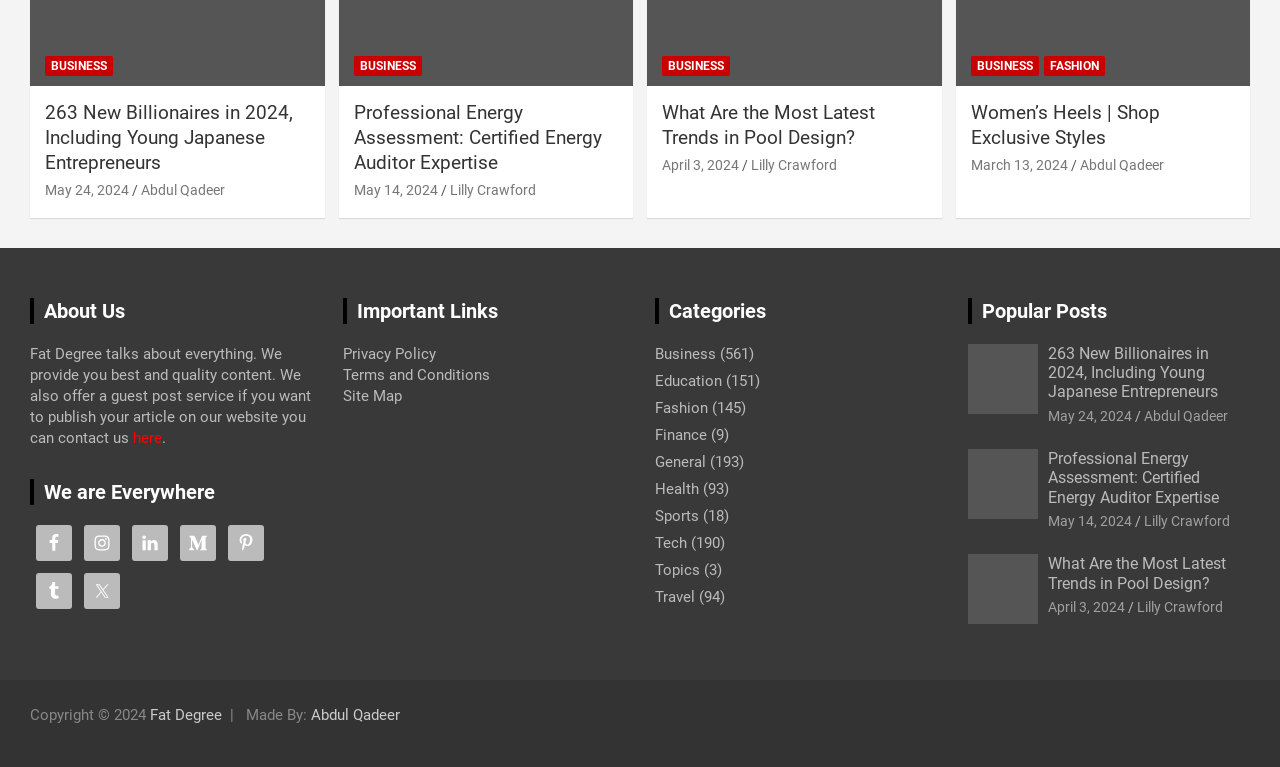Locate the coordinates of the bounding box for the clickable region that fulfills this instruction: "Check Privacy Policy".

[0.268, 0.45, 0.34, 0.473]